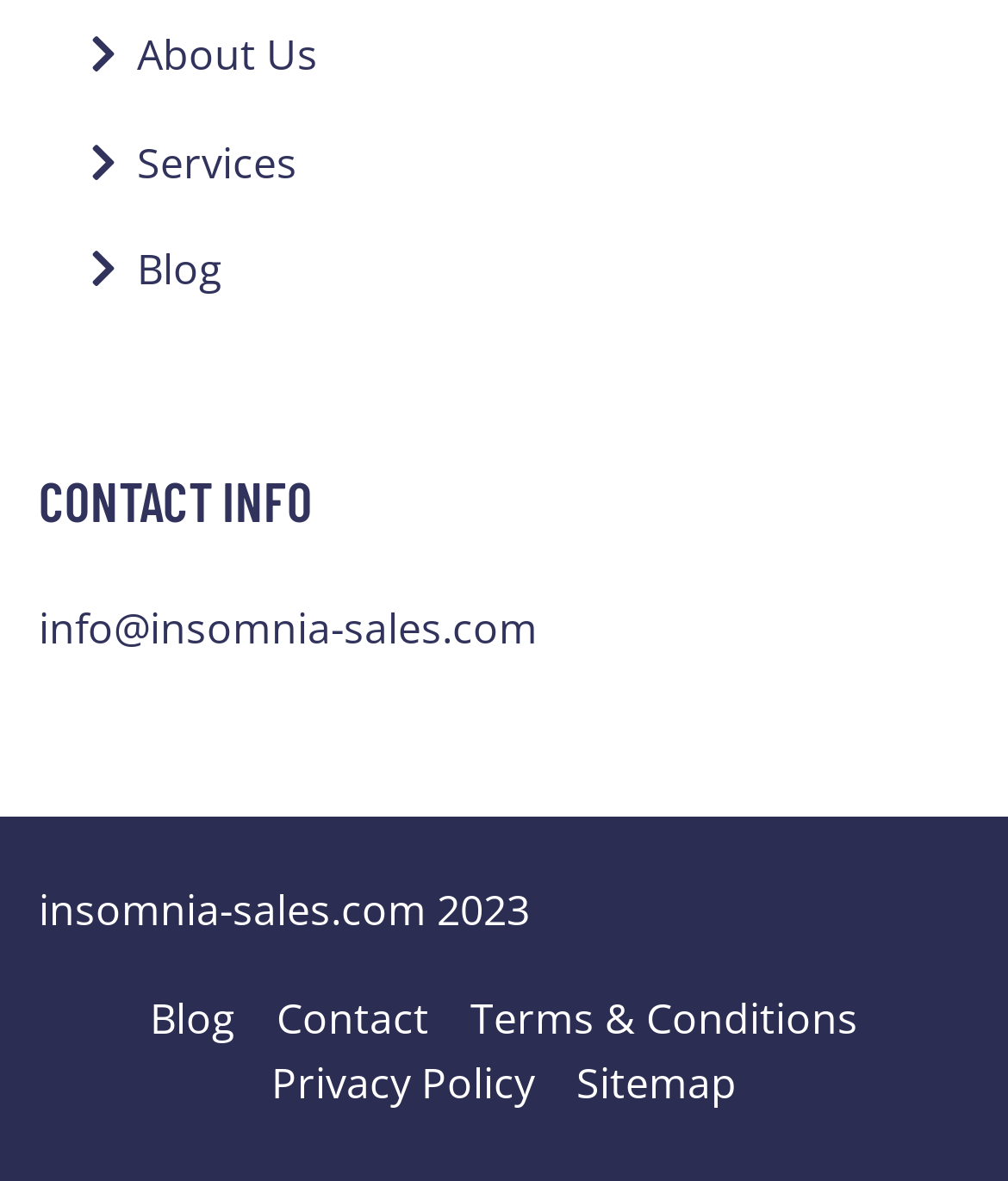What is the text above the 'info@insomnia-sales.com' link?
Answer with a single word or phrase, using the screenshot for reference.

CONTACT INFO